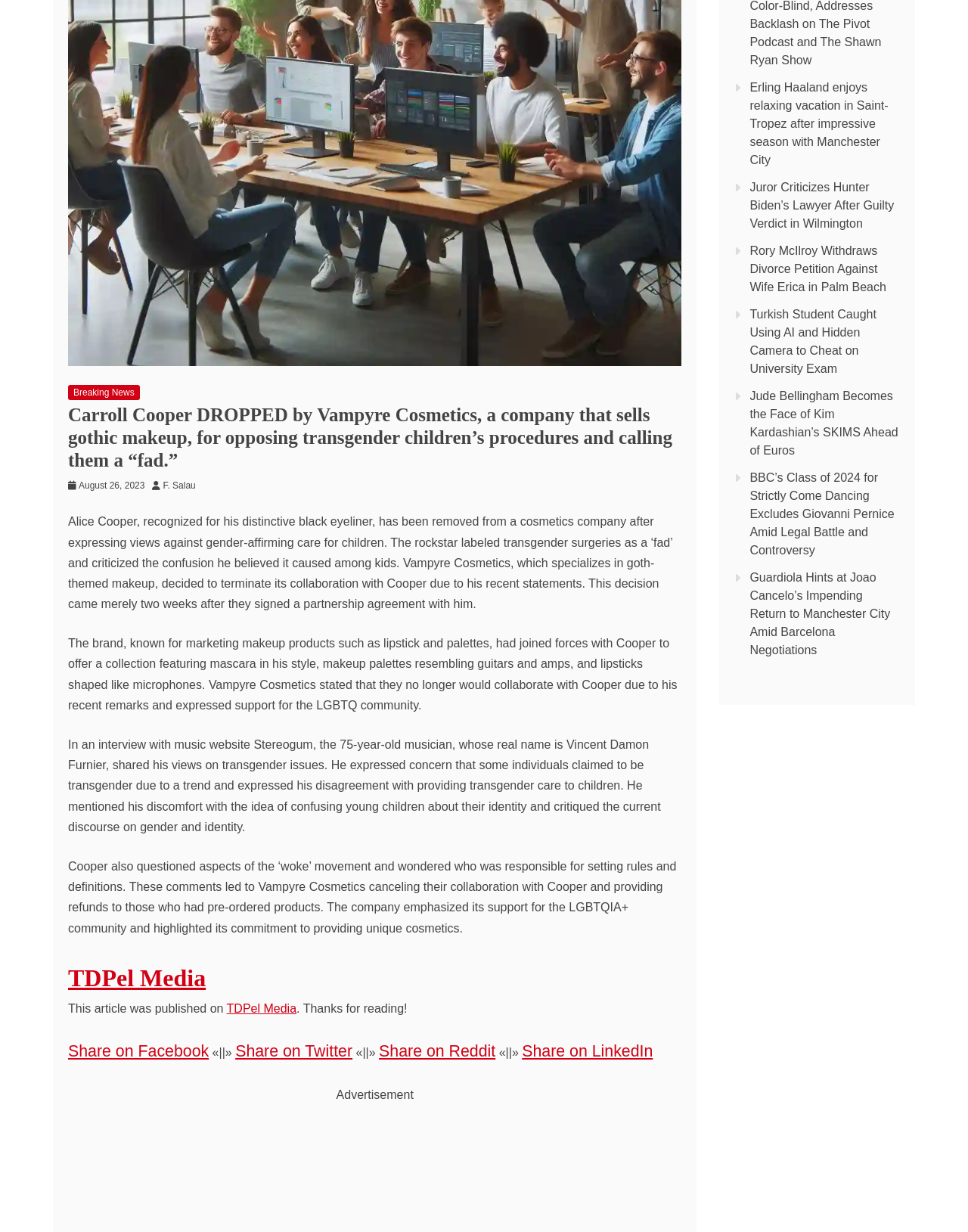Identify the bounding box of the UI element described as follows: "August 26, 2023August 26, 2023". Provide the coordinates as four float numbers in the range of 0 to 1 [left, top, right, bottom].

[0.081, 0.39, 0.15, 0.398]